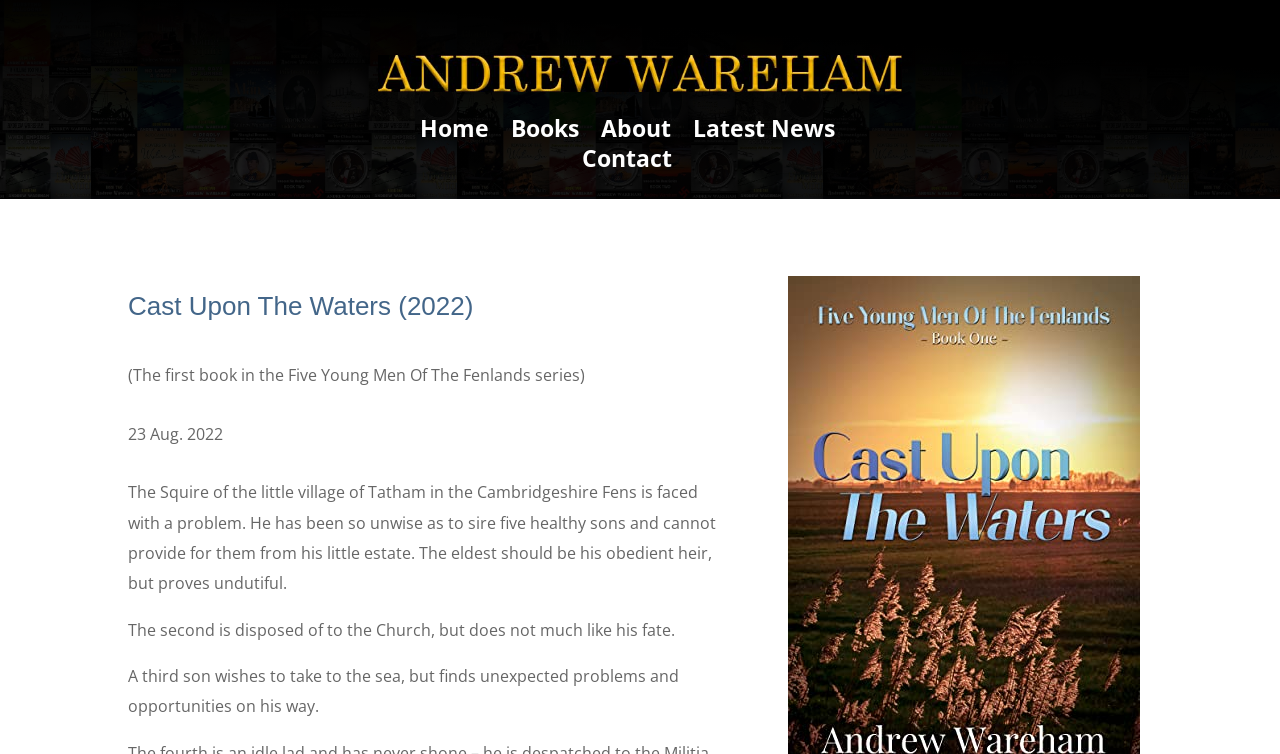What is the desire of the third son?
Refer to the image and respond with a one-word or short-phrase answer.

to take to the sea